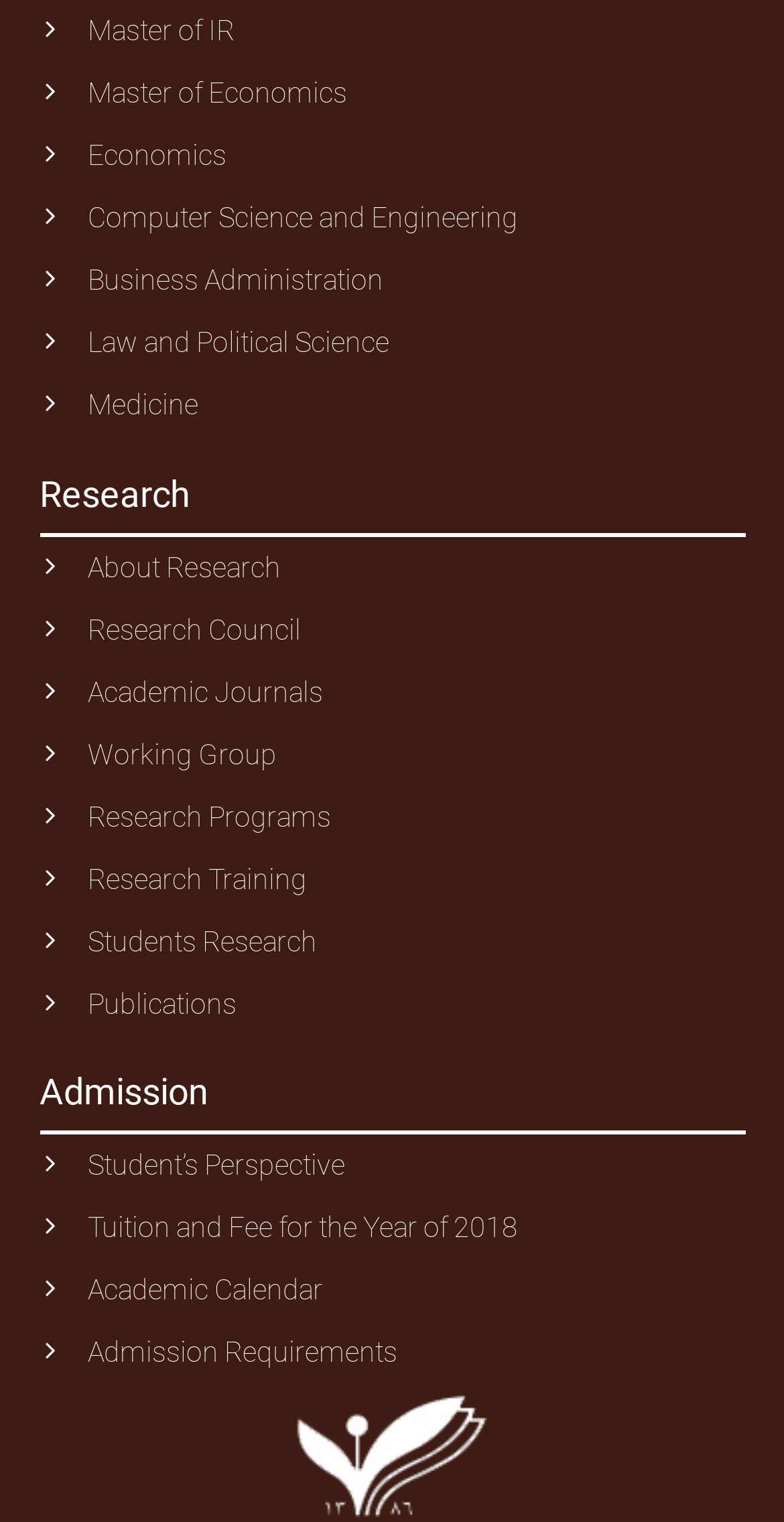Give the bounding box coordinates for the element described as: "Economics".

[0.112, 0.082, 0.95, 0.123]